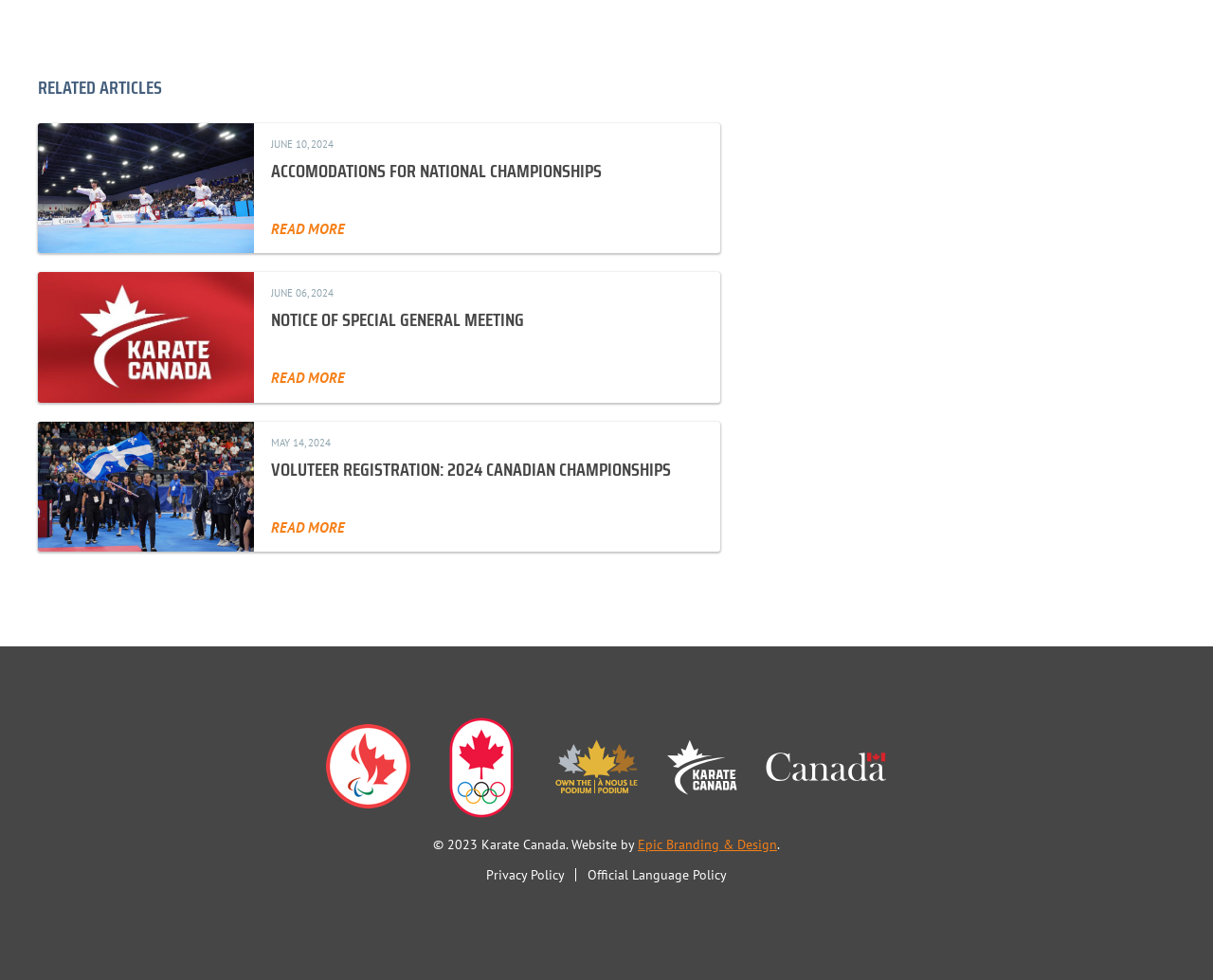Answer the question using only a single word or phrase: 
What is the copyright year of the webpage?

2023